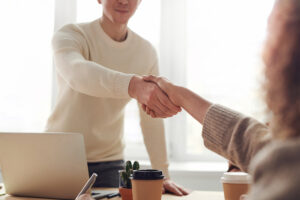What is the purpose of the CSG Benefits Hub?
Please craft a detailed and exhaustive response to the question.

According to the caption, the CSG Benefits Hub serves as an innovative and effective outreach platform for agencies to enhance program visibility and client referrals, highlighting its purpose.